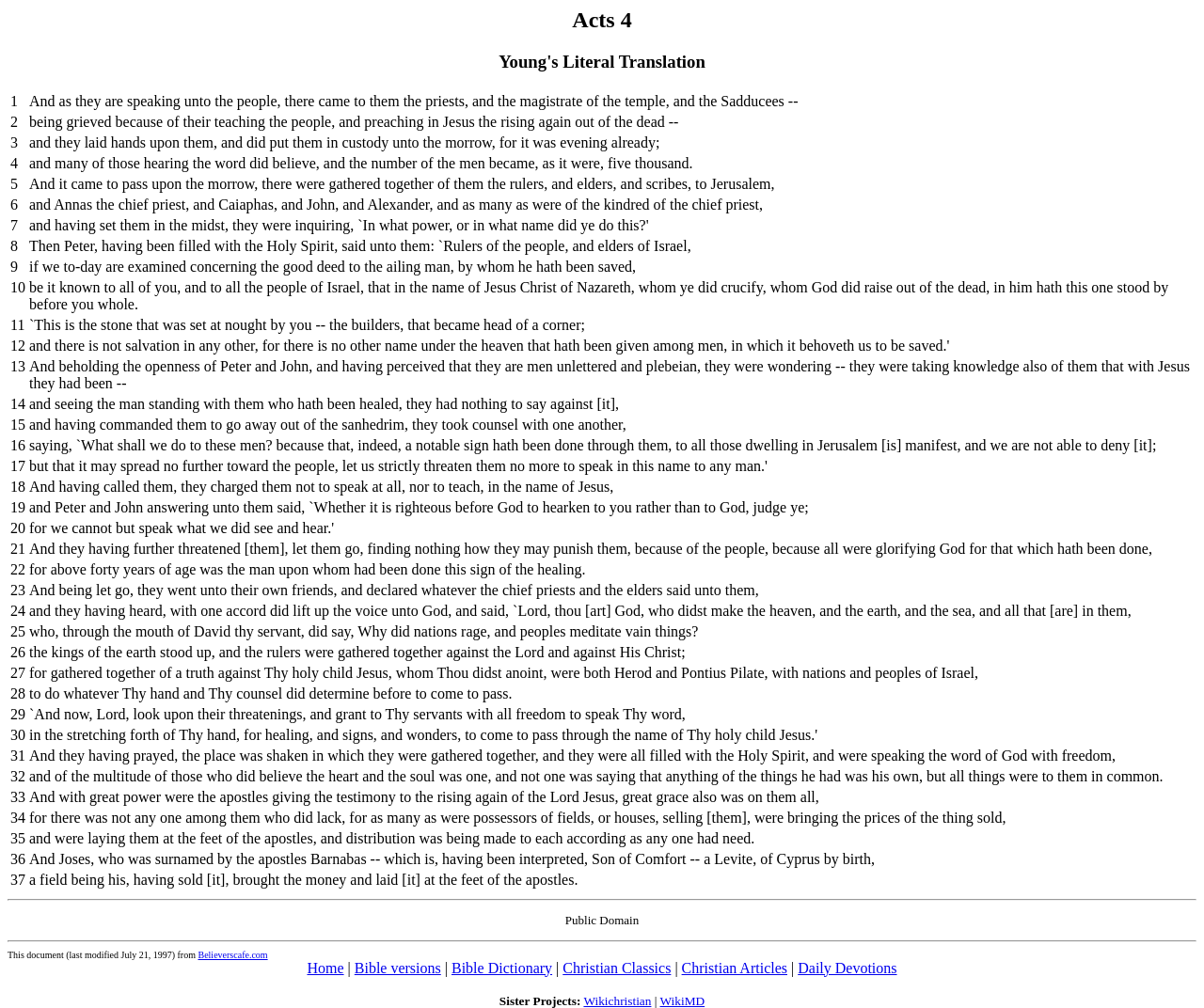What is the content of the first cell in the table? Look at the image and give a one-word or short phrase answer.

1